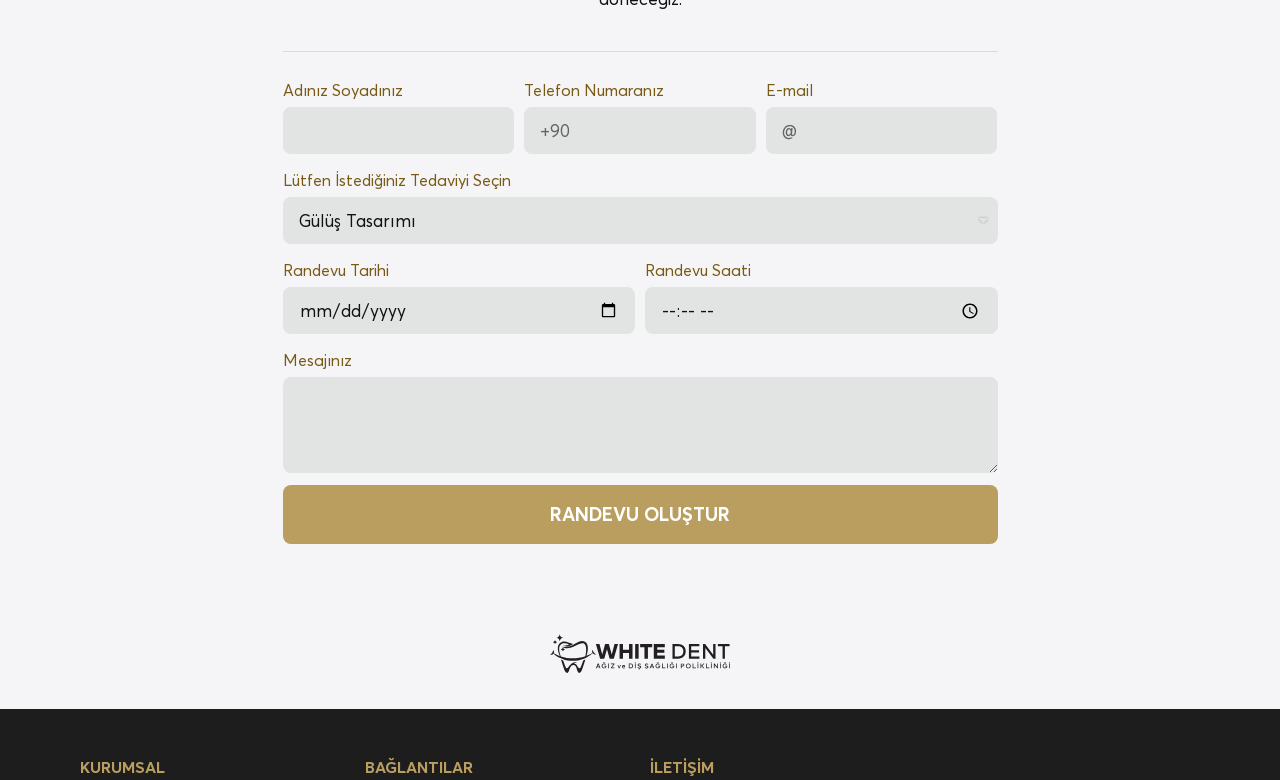From the webpage screenshot, predict the bounding box of the UI element that matches this description: "Urban art".

None